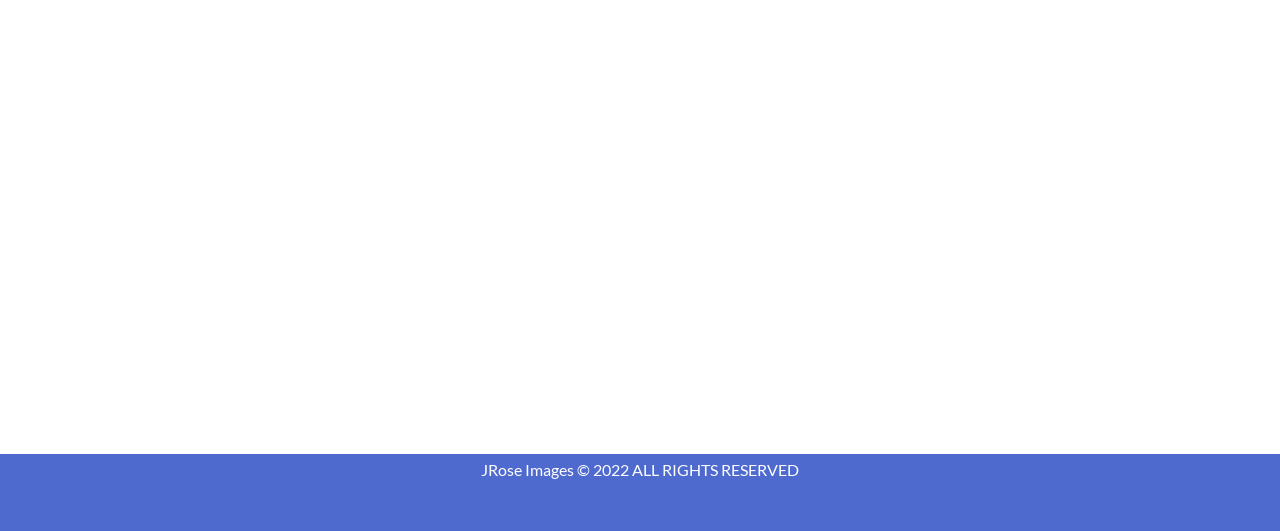Predict the bounding box of the UI element based on this description: "alt="Model (17)"".

[0.355, 0.223, 0.644, 0.746]